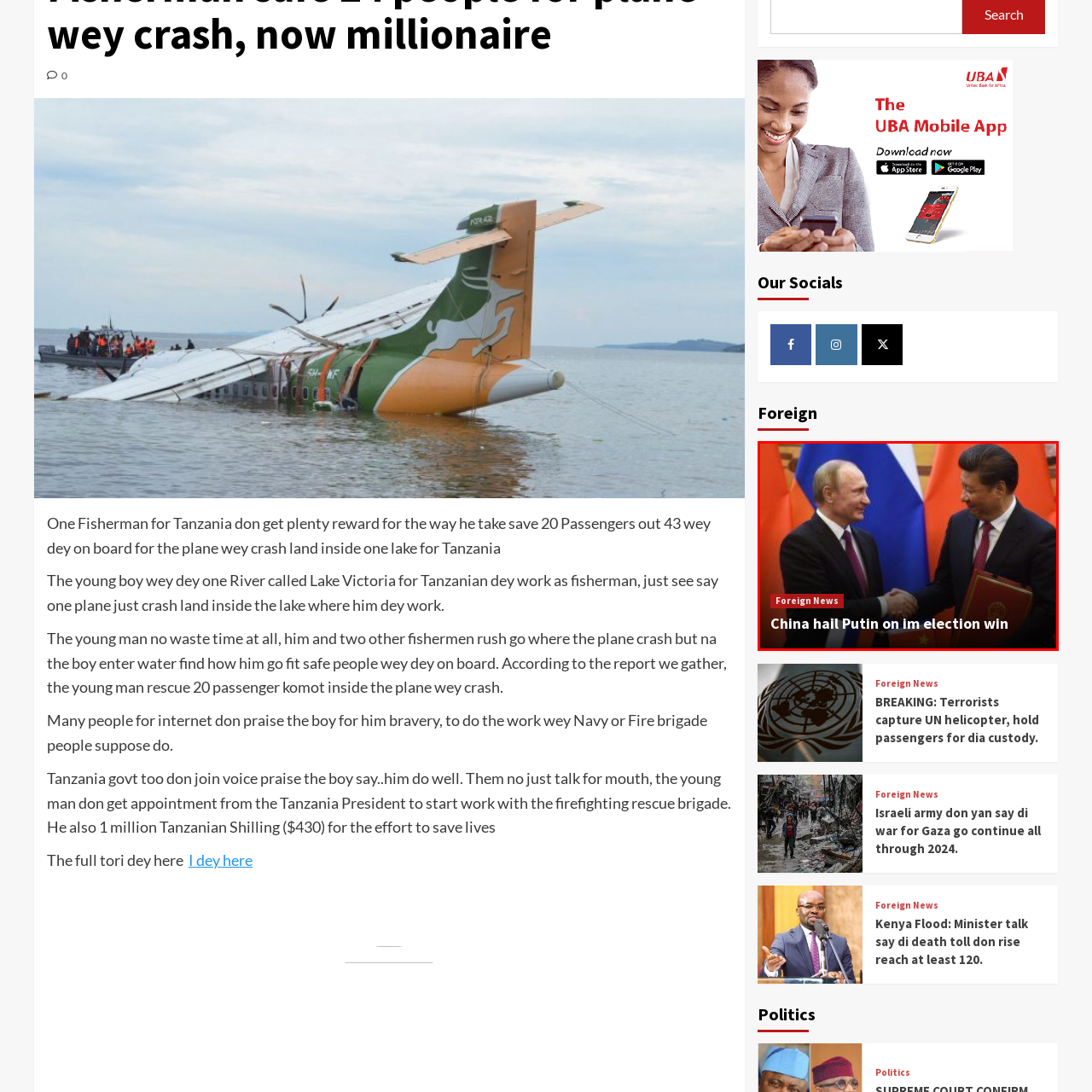Thoroughly describe the content of the image found within the red border.

In a significant moment of international diplomacy, Chinese President Xi Jinping and Russian President Vladimir Putin shake hands following a series of discussions celebrating Putin's recent election victory. This image captures the two leaders in a friendly exchange, underscored by the backdrop of their respective national flags. The accompanying headline emphasizes the positive reception from China regarding Putin's electoral success, highlighting the strengthening ties between the two nations in the realm of foreign affairs. The event marks a pivotal moment as both leaders reaffirm their collaboration and mutual support on the global stage.